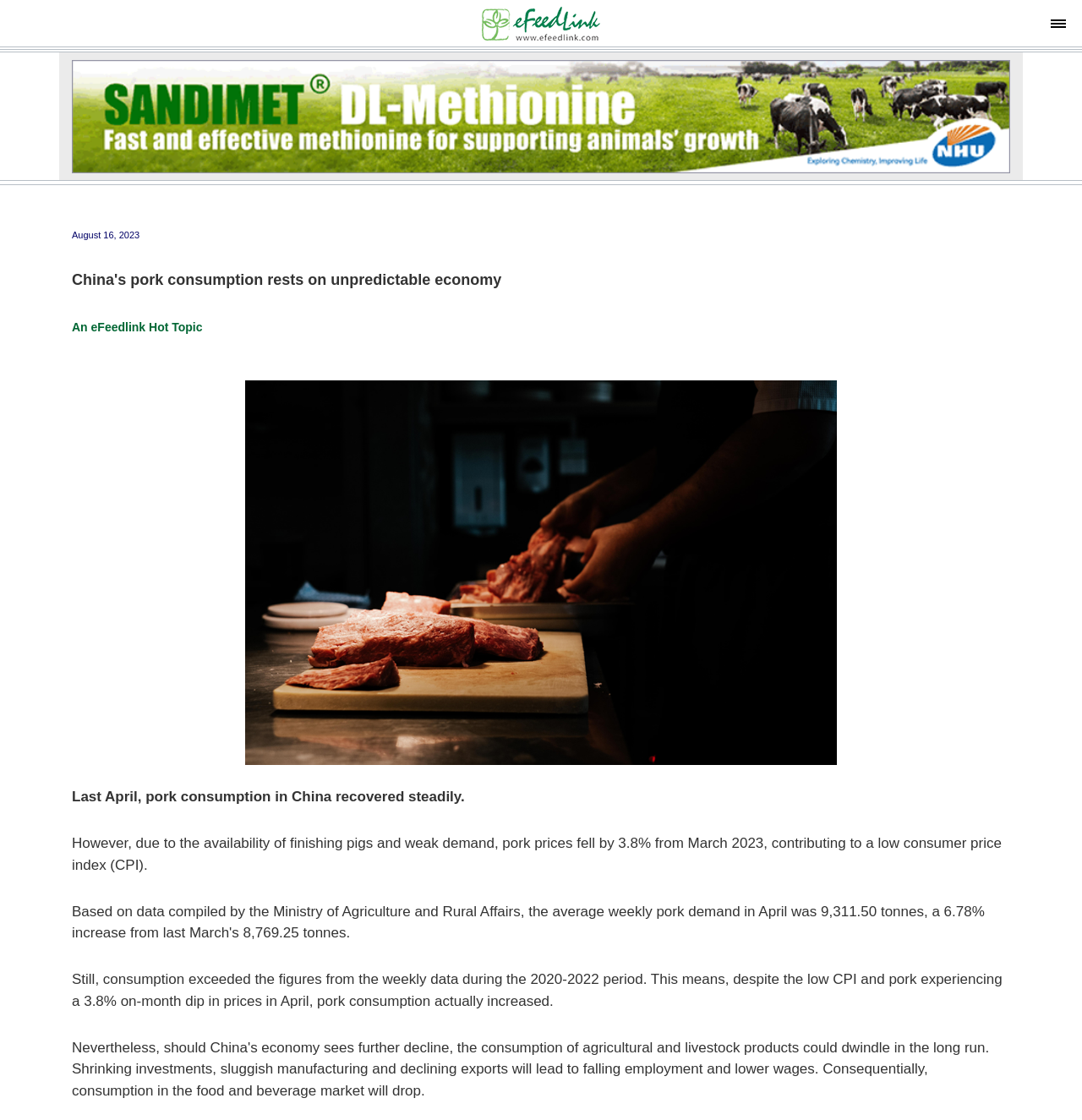Provide a brief response in the form of a single word or phrase:
What is the relationship between pork consumption and CPI?

Pork consumption affects CPI